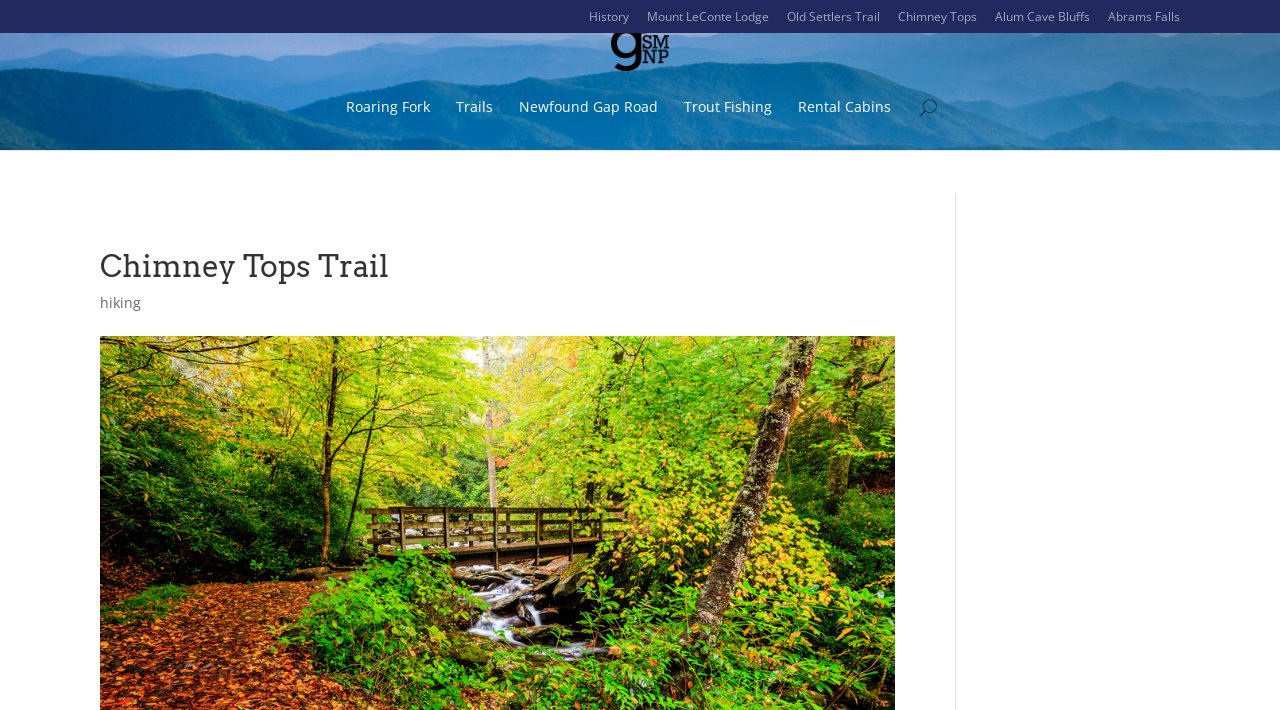Please specify the bounding box coordinates of the area that should be clicked to accomplish the following instruction: "Visit Mount LeConte Lodge". The coordinates should consist of four float numbers between 0 and 1, i.e., [left, top, right, bottom].

[0.505, 0.011, 0.601, 0.052]